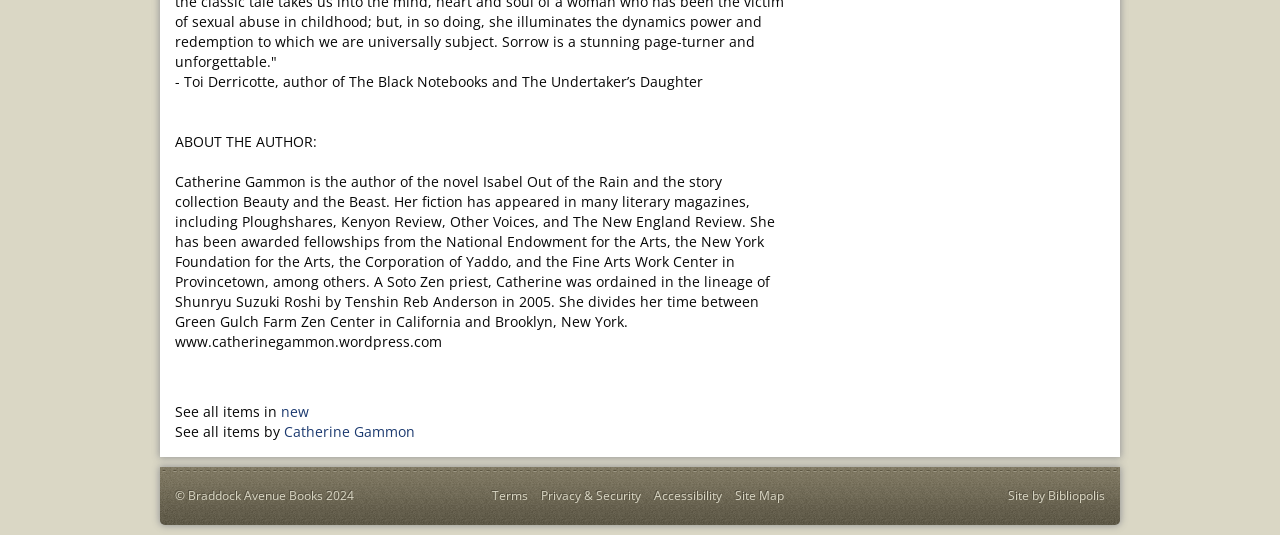Answer the following in one word or a short phrase: 
What is the name of the organization that ordained Catherine as a Soto Zen priest?

Yaddo